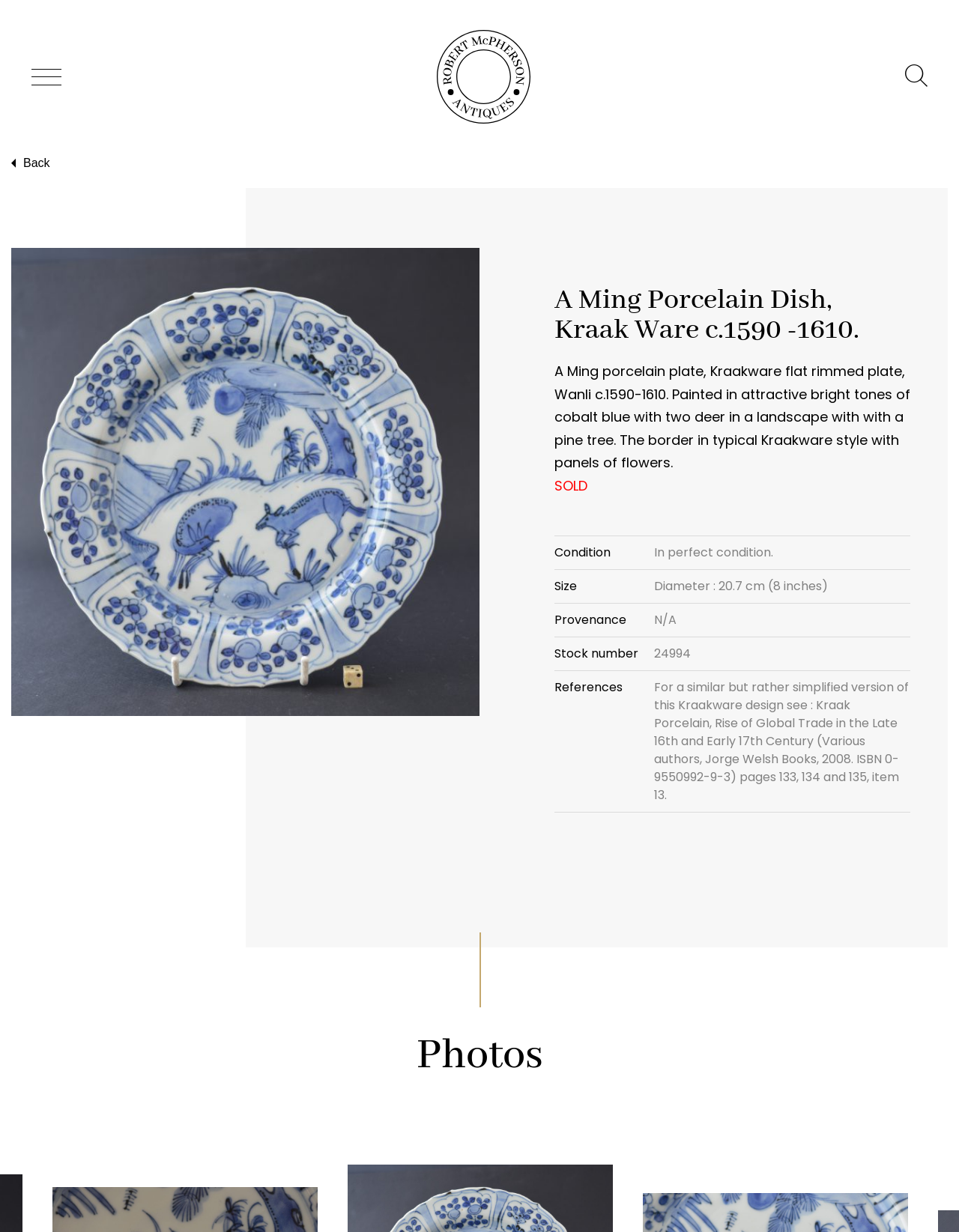What is the condition of the porcelain plate?
Answer the question with as much detail as possible.

I found the answer by looking at the description list section, where it lists the condition of the plate as 'In perfect condition.'